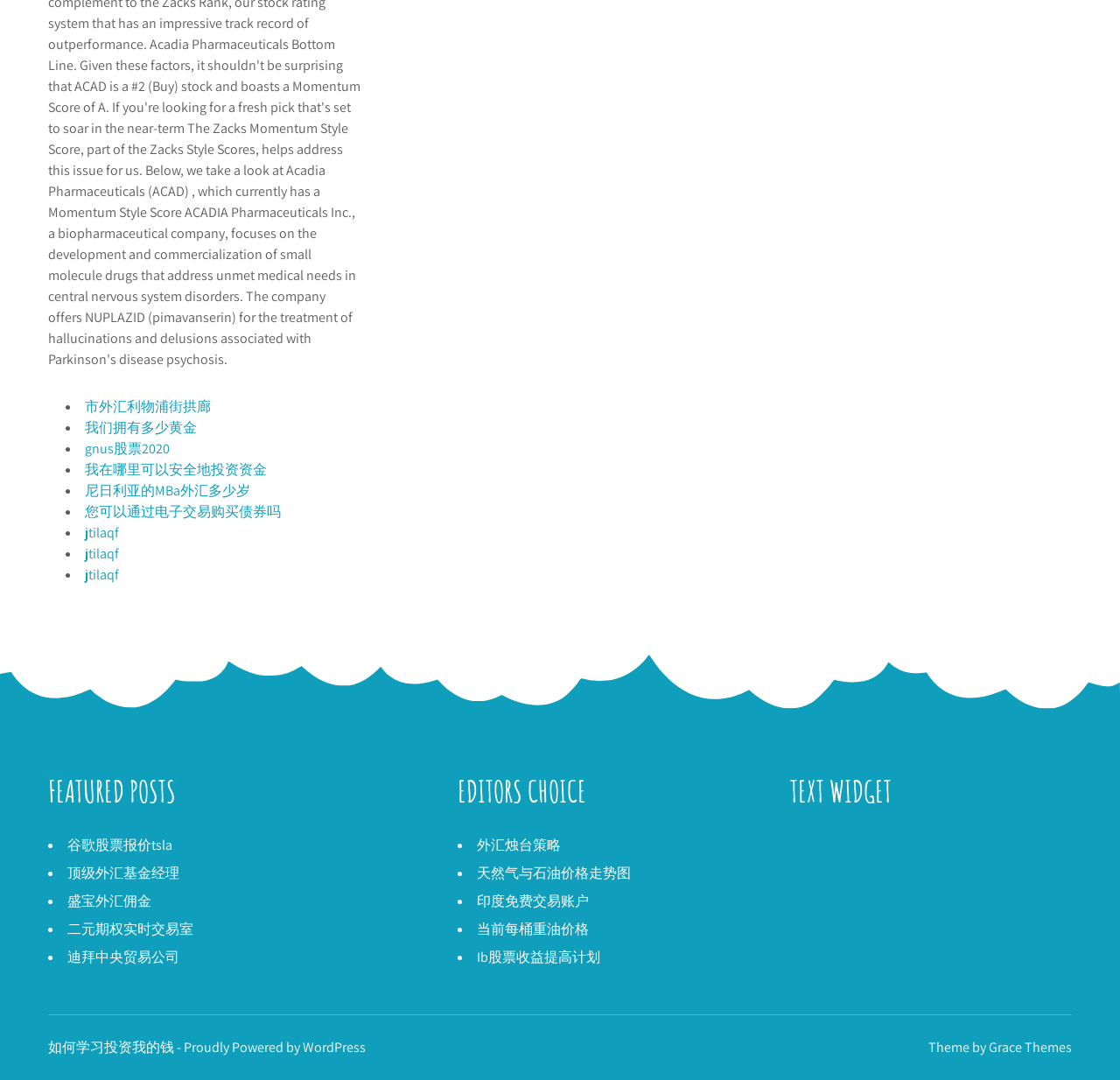Please identify the bounding box coordinates of the element's region that needs to be clicked to fulfill the following instruction: "Click on the link about Amma stock prediction". The bounding box coordinates should consist of four float numbers between 0 and 1, i.e., [left, top, right, bottom].

[0.706, 0.774, 0.789, 0.791]